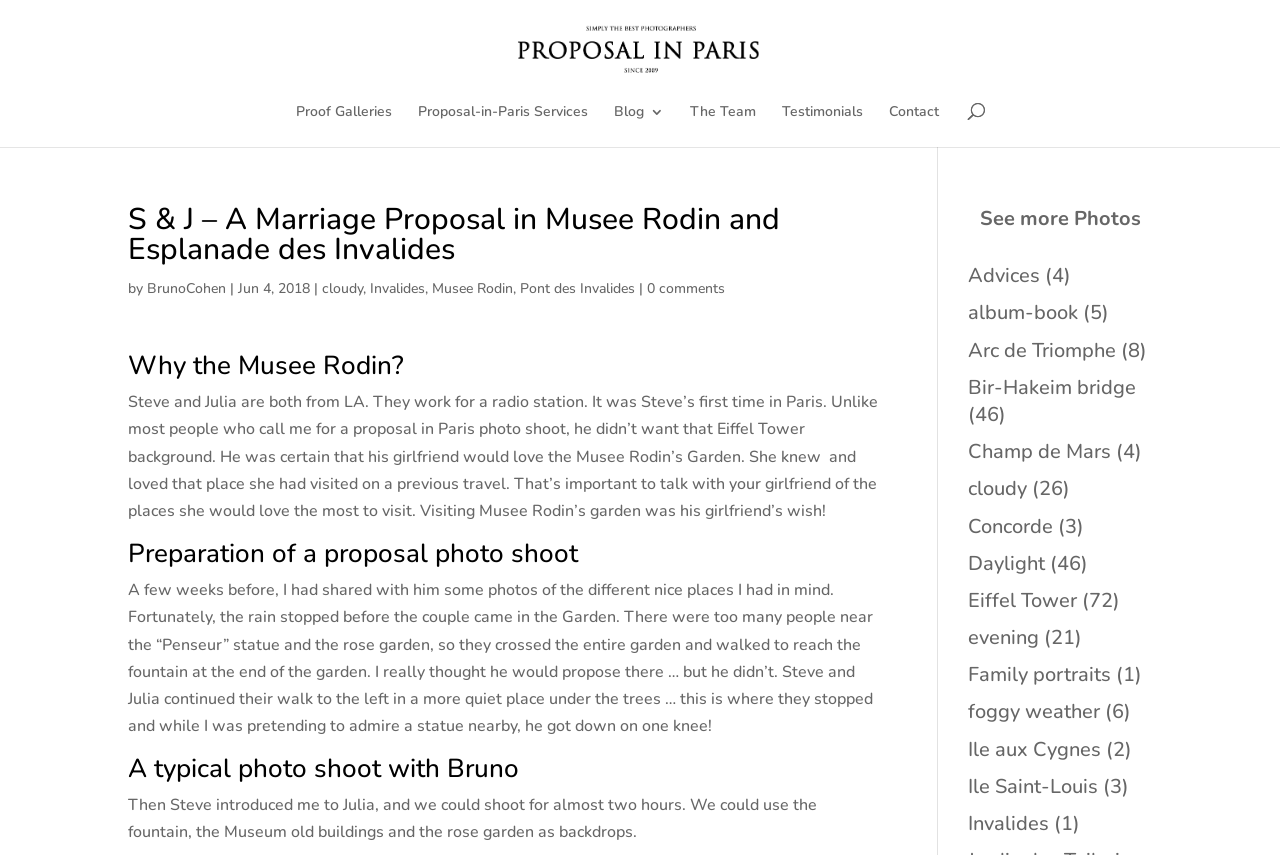Specify the bounding box coordinates of the region I need to click to perform the following instruction: "Visit 'Proof Galleries'". The coordinates must be four float numbers in the range of 0 to 1, i.e., [left, top, right, bottom].

[0.231, 0.123, 0.306, 0.172]